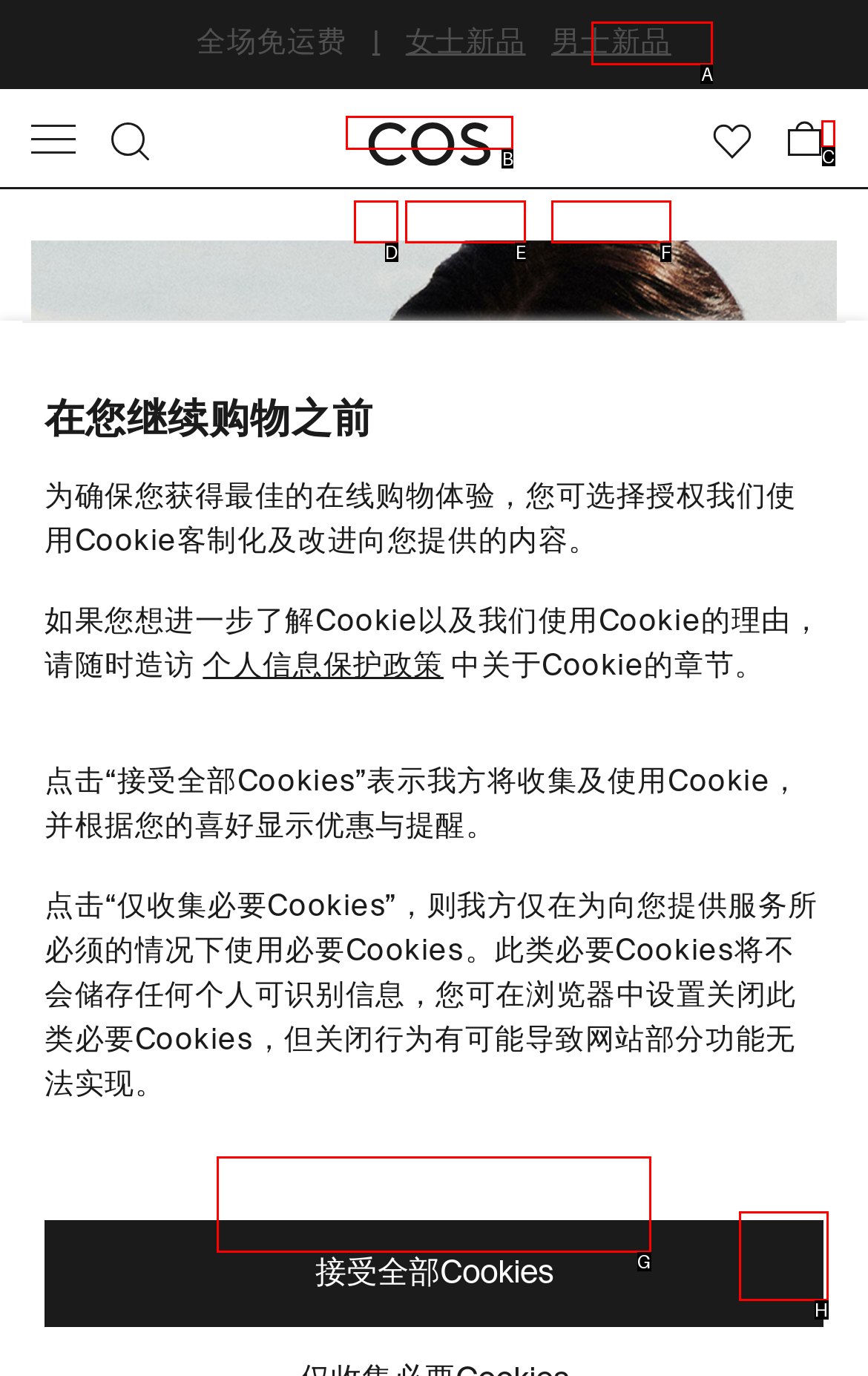Choose the HTML element that should be clicked to accomplish the task: Learn more about families waiting to adopt. Answer with the letter of the chosen option.

None